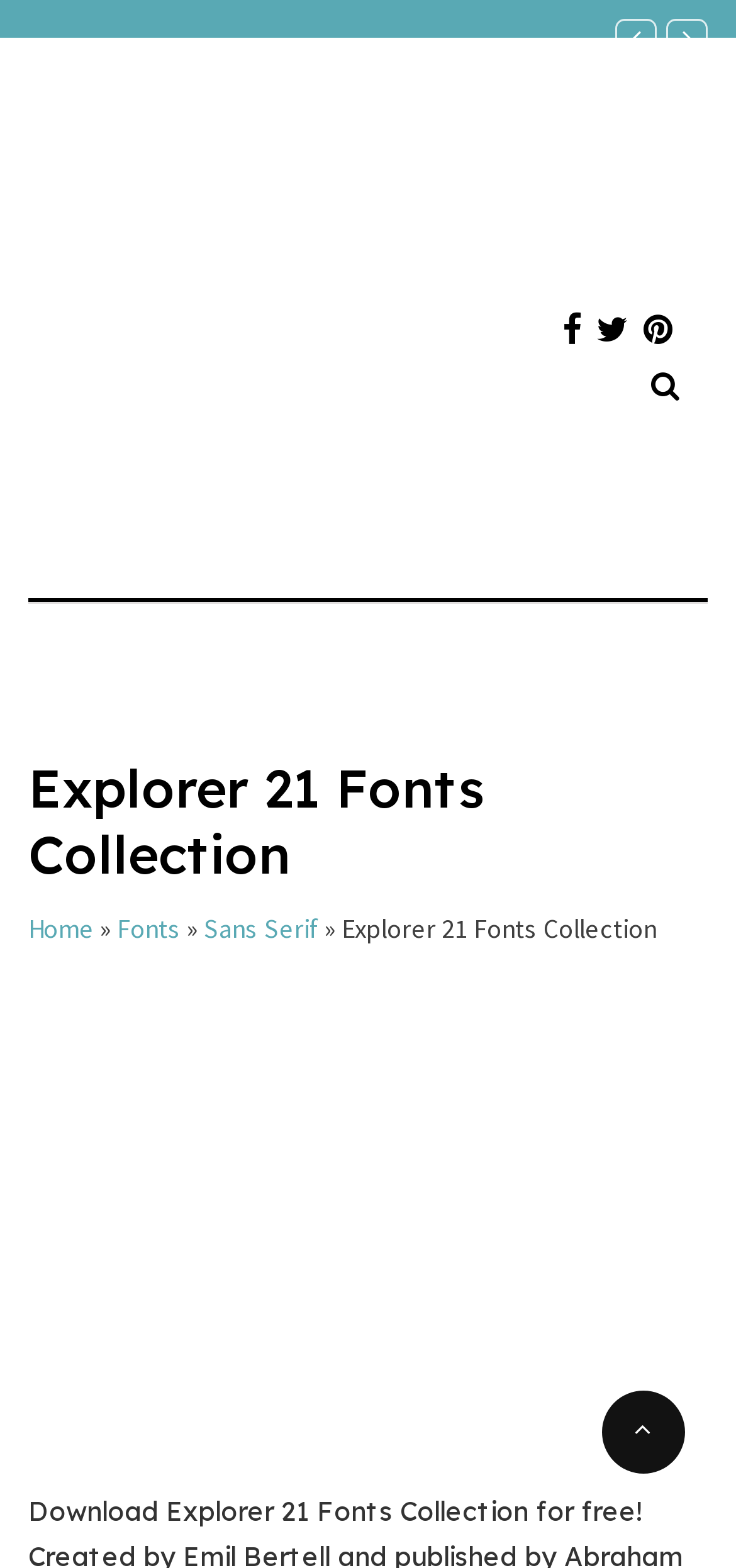Please respond to the question using a single word or phrase:
How many navigation links are there?

4